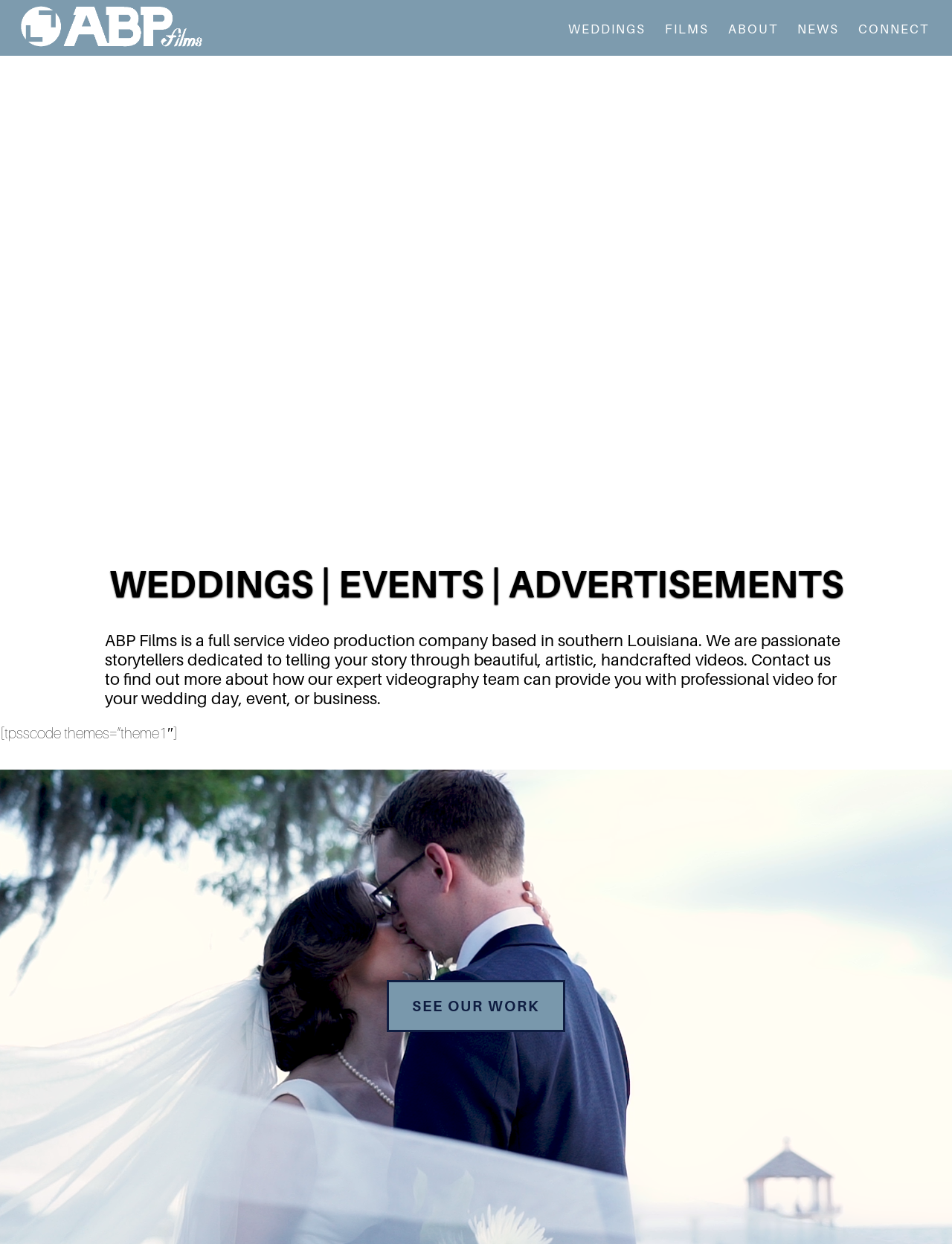How many links are in the top navigation menu?
Answer with a single word or phrase by referring to the visual content.

5